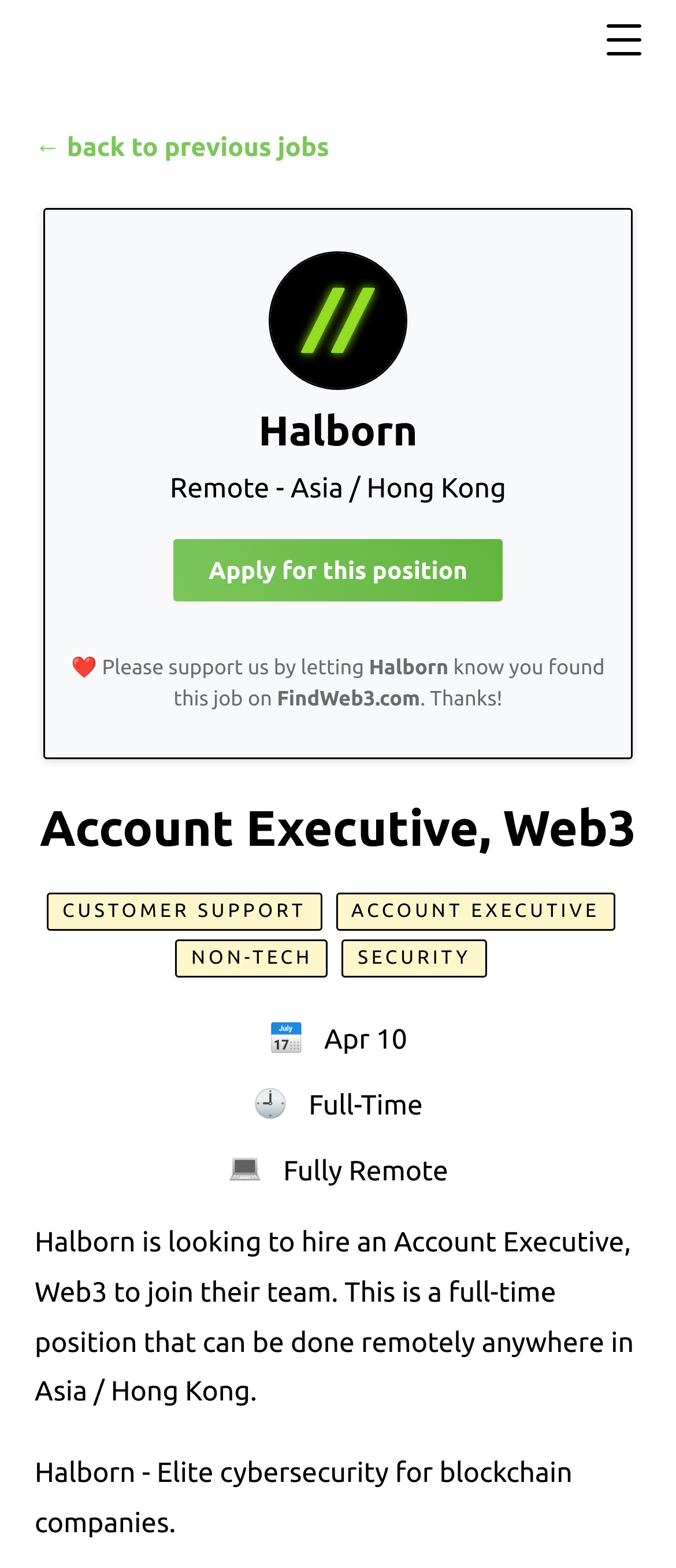Can you find the bounding box coordinates for the UI element given this description: "The Bradley Scout"? Provide the coordinates as four float numbers between 0 and 1: [left, top, right, bottom].

None